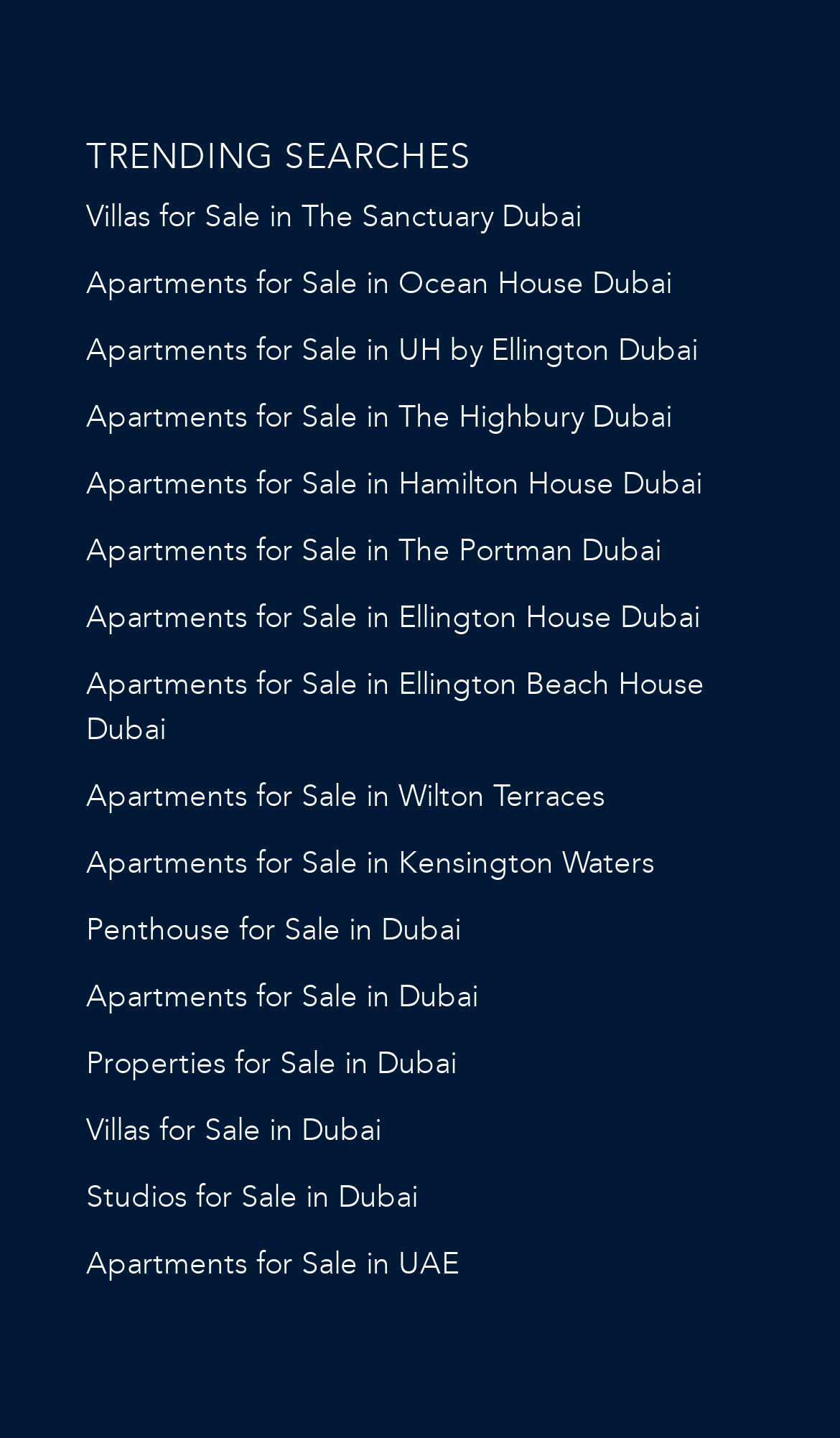How many links are there under 'TRENDING SEARCHES'?
Please respond to the question with a detailed and thorough explanation.

By counting the number of links under the heading 'TRENDING SEARCHES', it can be seen that there are 13 links, each representing a different property search category.